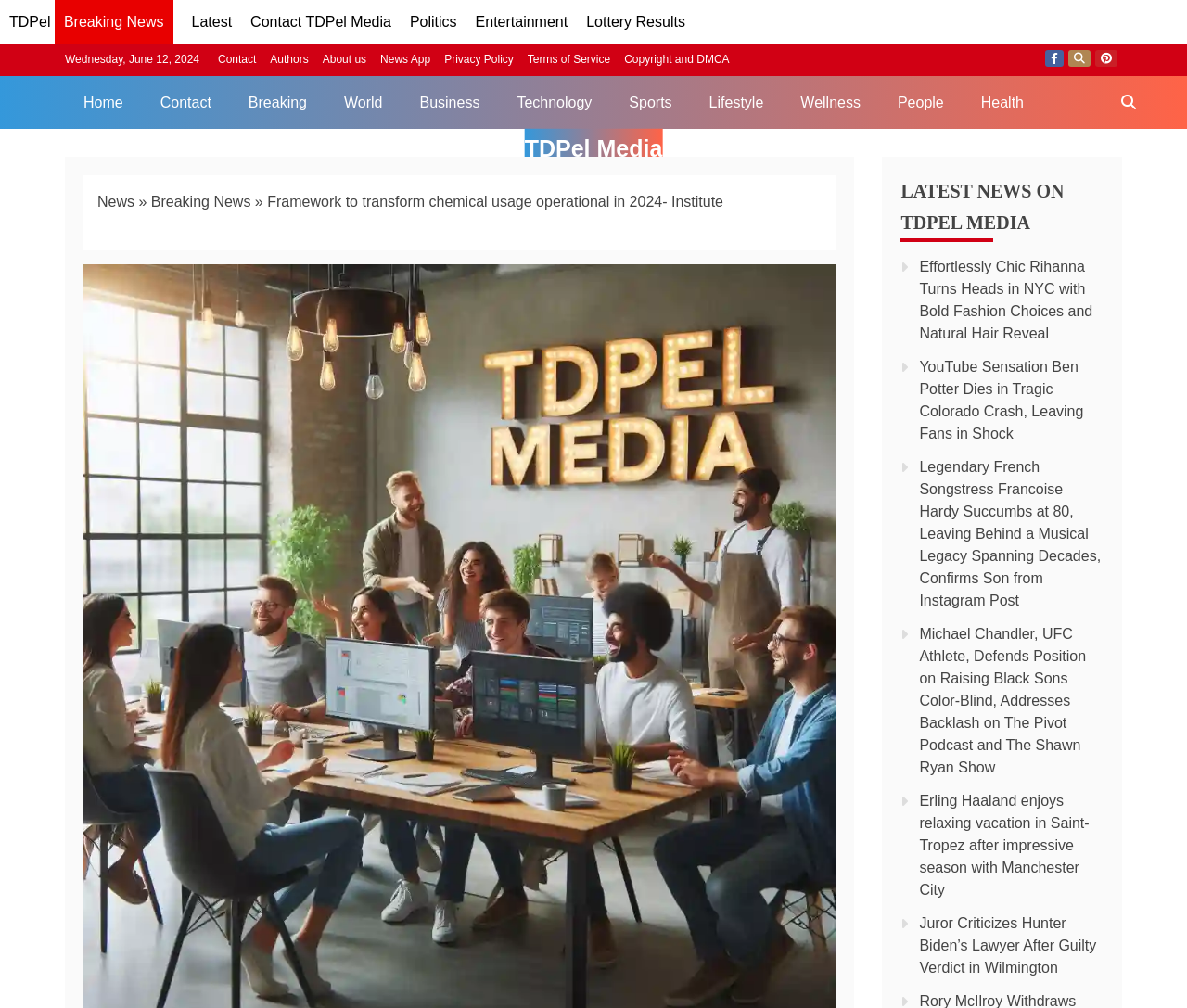Determine the bounding box for the described UI element: "Darja Malcolm-Clarke".

None